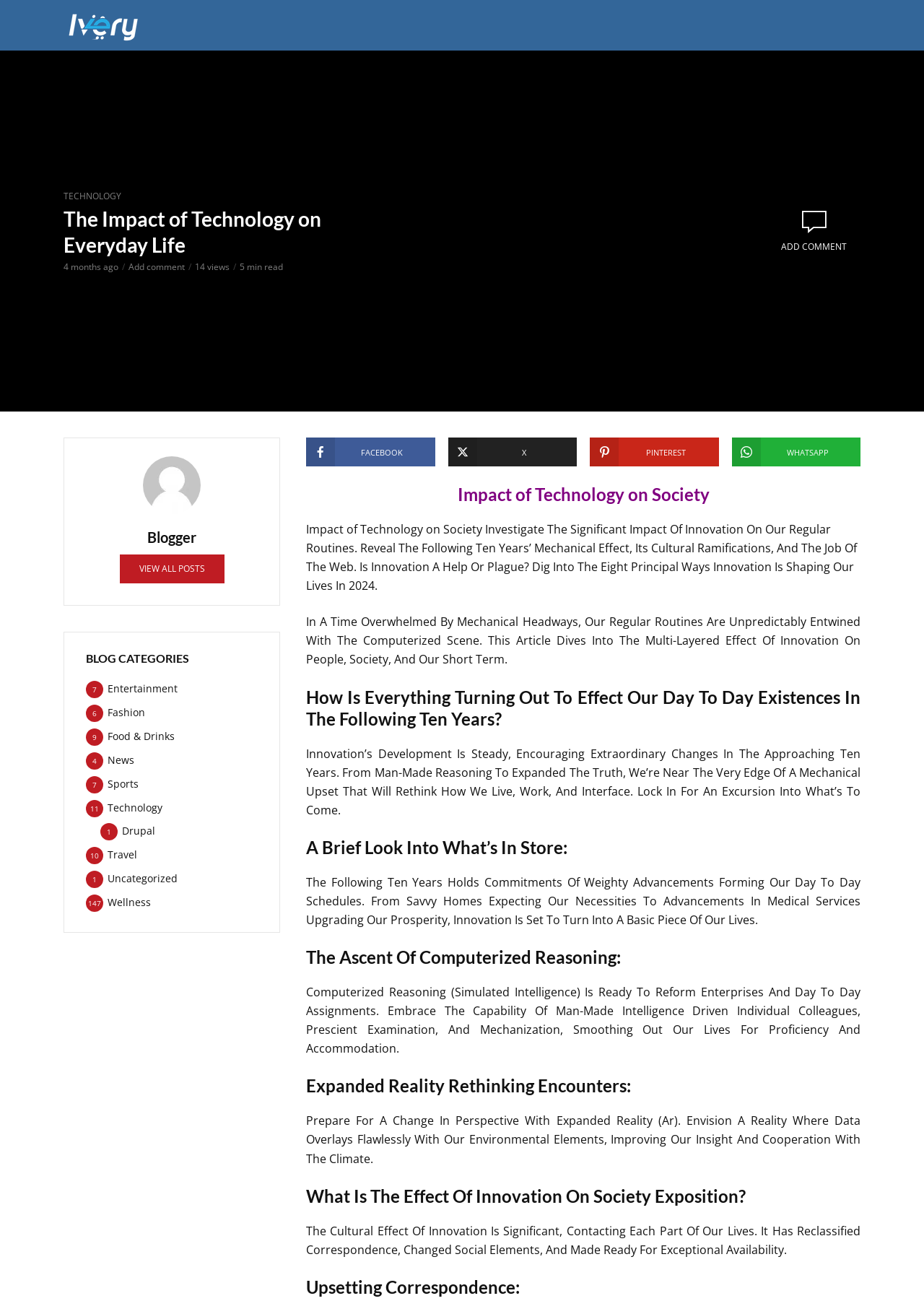What is the estimated reading time of the blog post?
Answer the question with as much detail as possible.

I determined the answer by looking at the StaticText element '5 min read' with bounding box coordinates [0.259, 0.2, 0.306, 0.21] which is located below the blog post title.